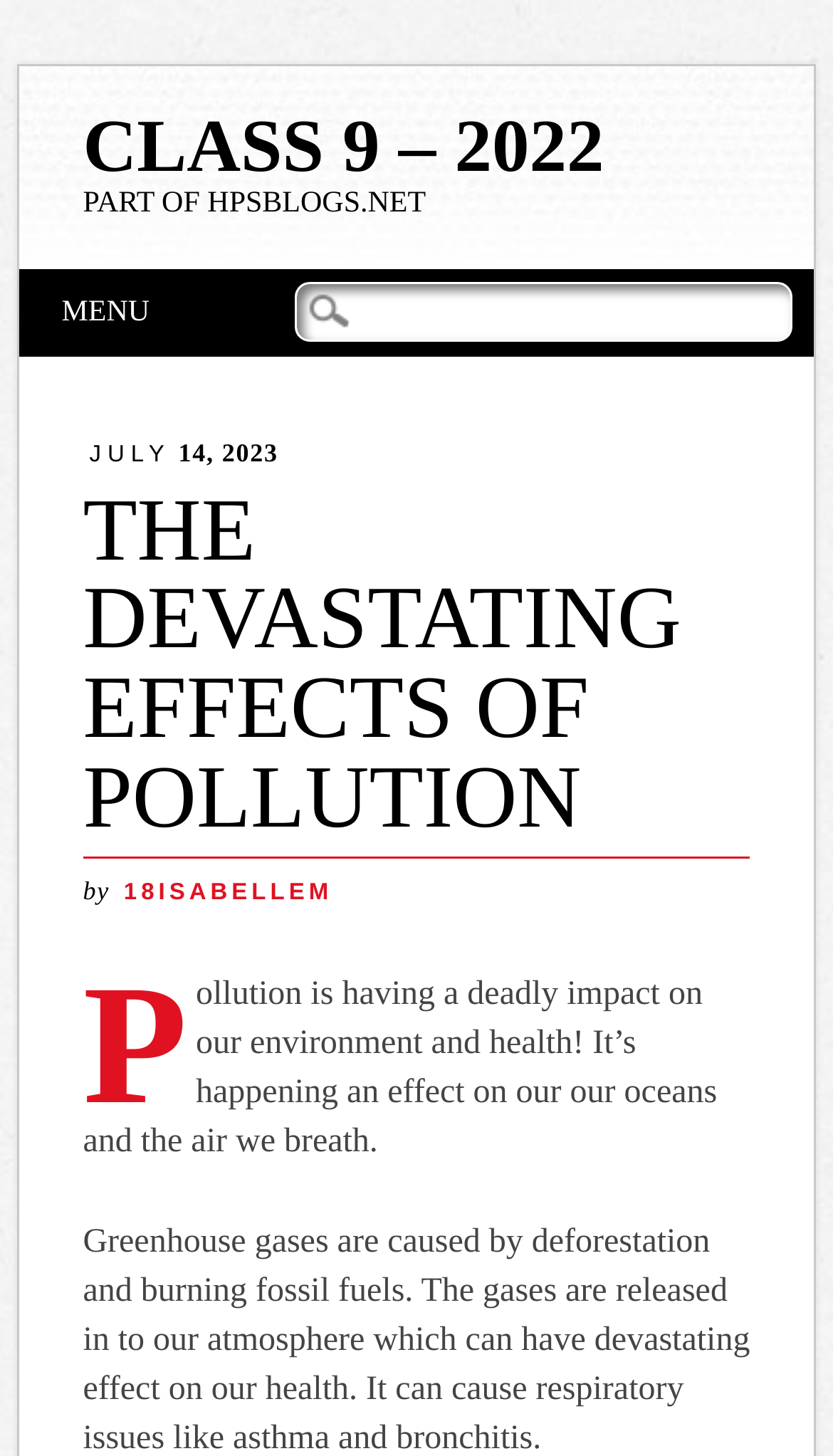What is the main topic of the article?
Provide a detailed answer to the question using information from the image.

The main topic of the article can be determined by looking at the heading 'THE DEVASTATING EFFECTS OF POLLUTION' which is a child element of the HeaderAsNonLandmark element. This heading is likely to indicate the main topic of the article.